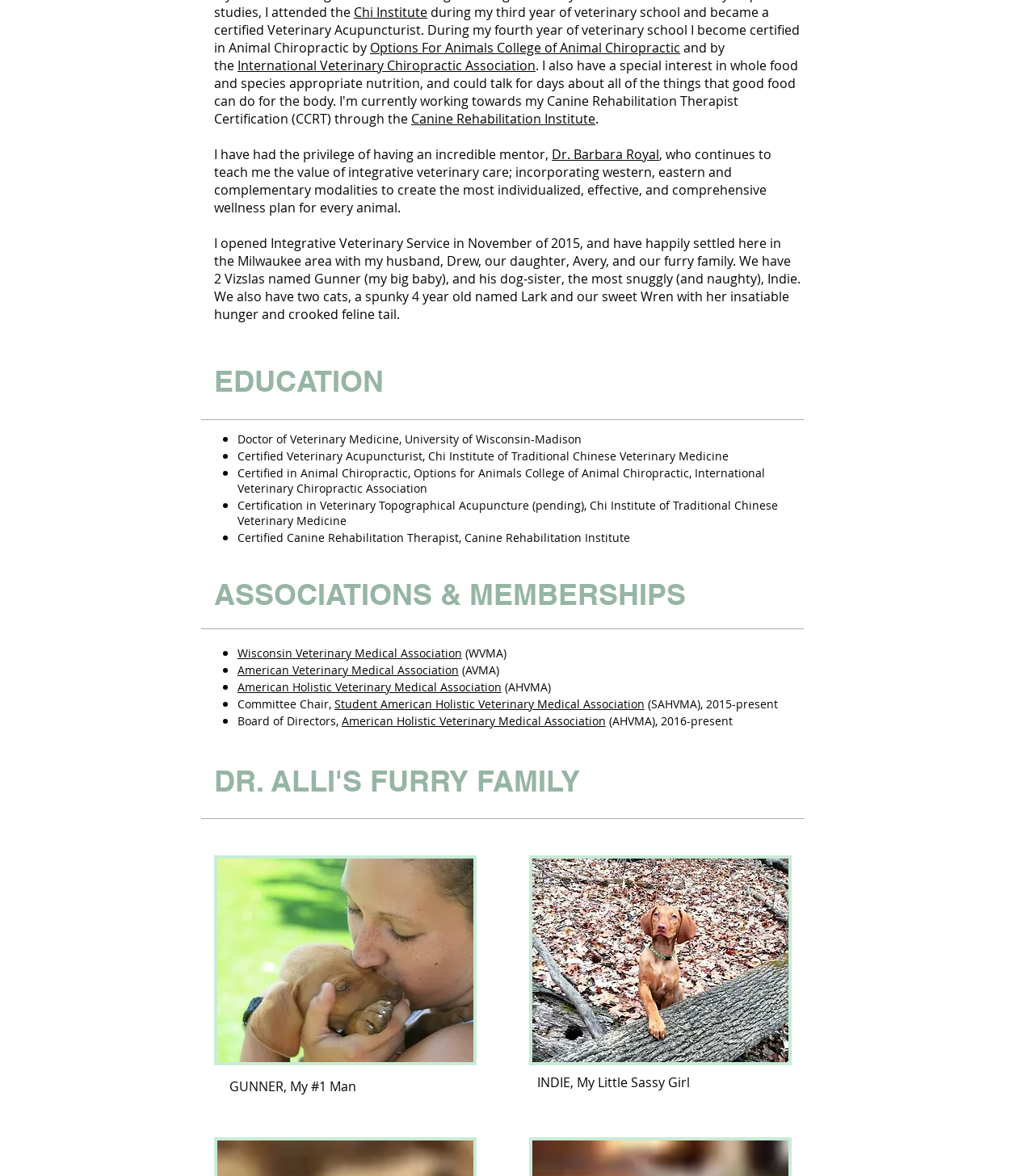Can you give a detailed response to the following question using the information from the image? What is Dr. Alli's certification in animal chiropractic from?

According to the webpage, Dr. Alli is certified in animal chiropractic from Options For Animals College of Animal Chiropractic, which is mentioned in her education and certification section.